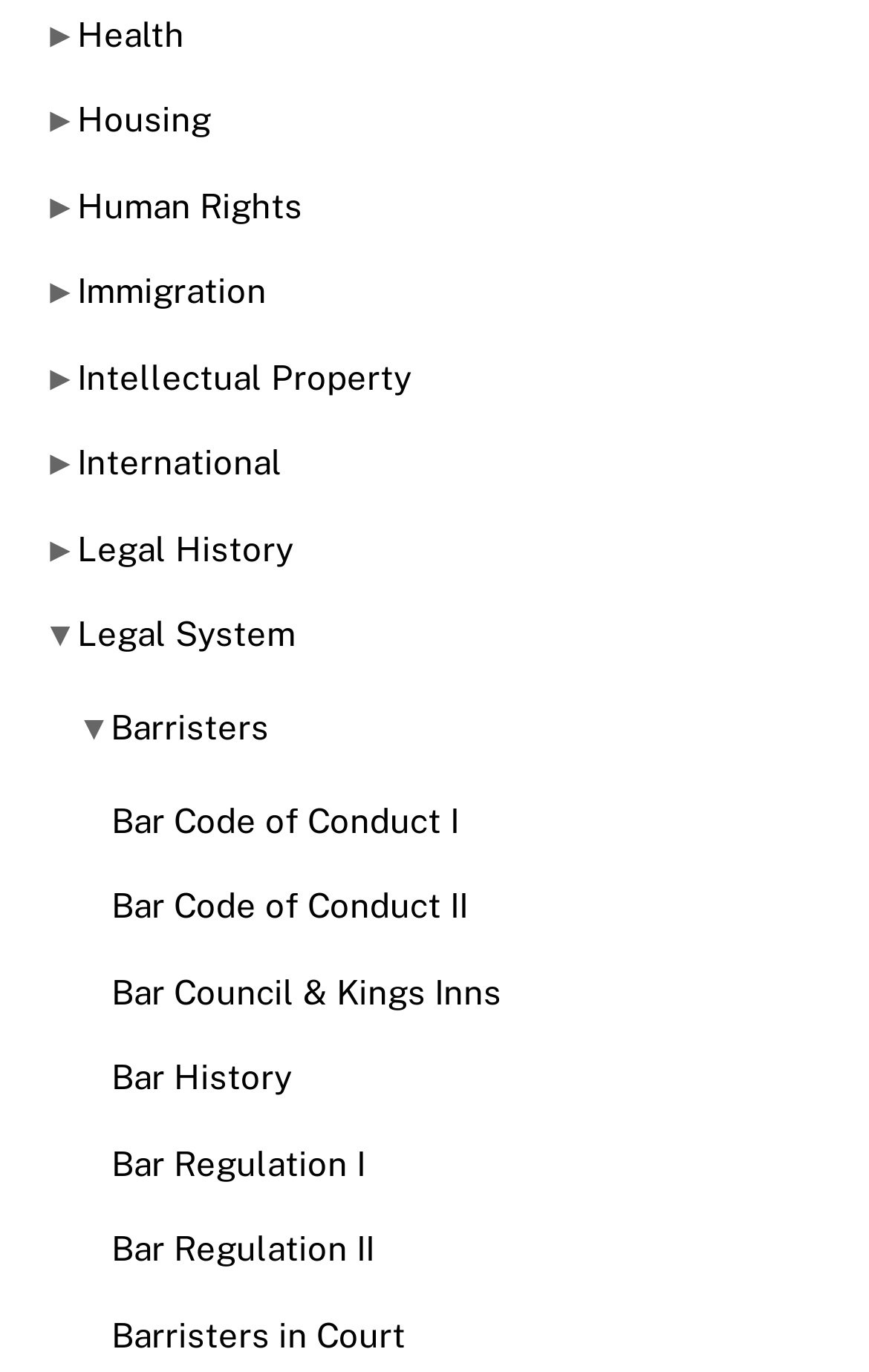Specify the bounding box coordinates of the region I need to click to perform the following instruction: "Explore Bar History". The coordinates must be four float numbers in the range of 0 to 1, i.e., [left, top, right, bottom].

[0.128, 0.771, 0.336, 0.799]